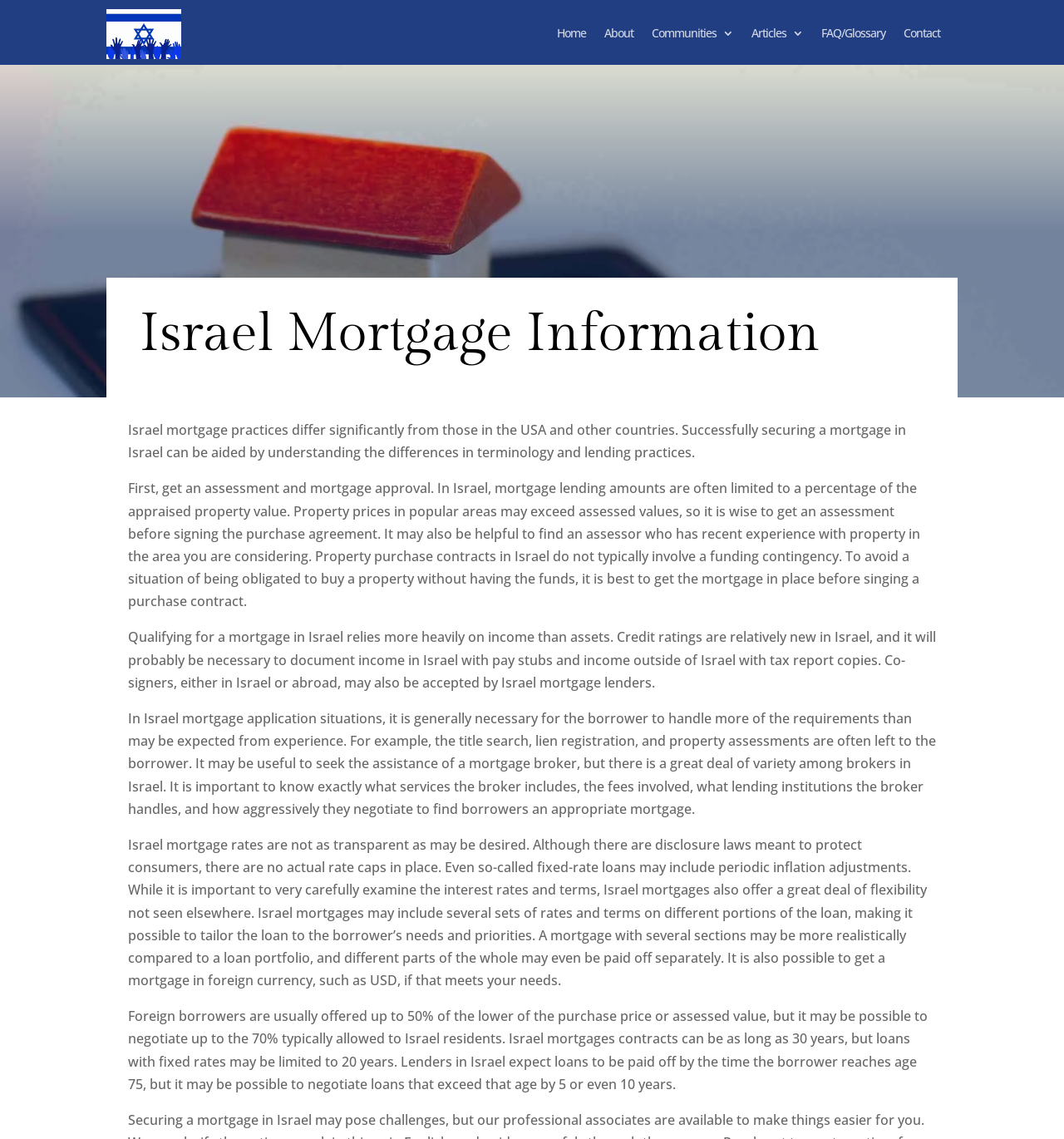How many links are in the top navigation menu?
Respond to the question with a single word or phrase according to the image.

6